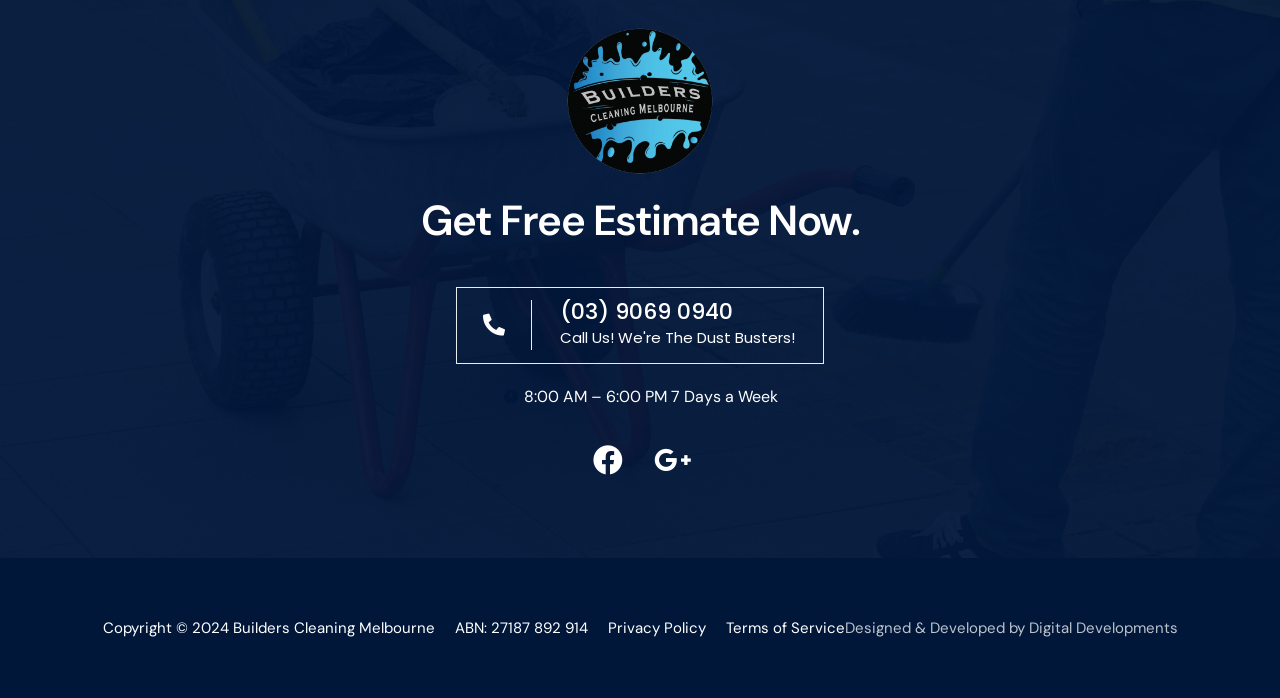Using the information in the image, give a comprehensive answer to the question: 
What social media platform is represented by the icon?

The social media platform can be identified by the link element with the text 'Facebook ' which is located near the top of the page, and the icon is likely a Facebook logo.